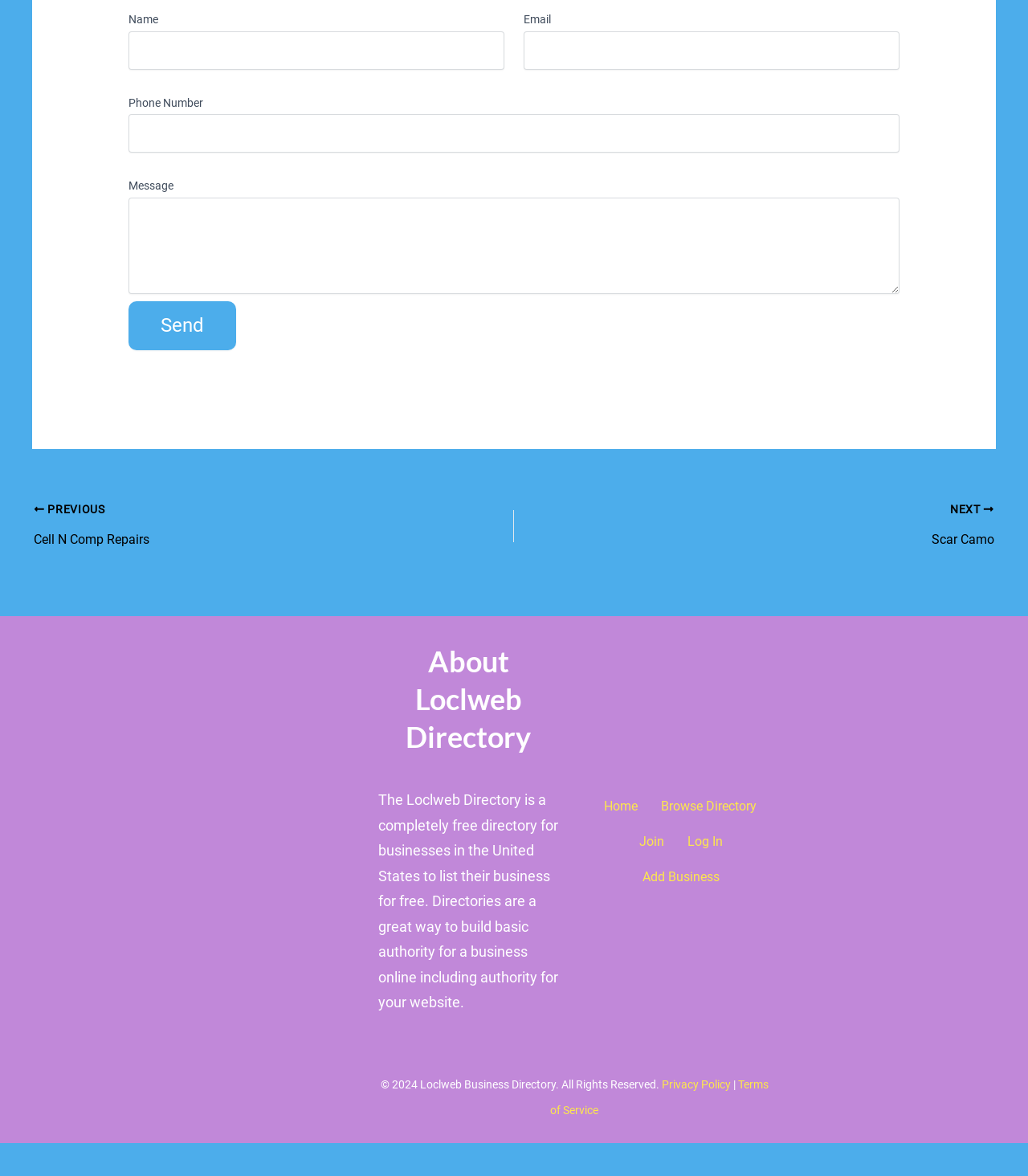Identify the bounding box coordinates for the region of the element that should be clicked to carry out the instruction: "Read the article 'Revival: Pixelworks delivers a silky-smooth visual experience to Earth'". The bounding box coordinates should be four float numbers between 0 and 1, i.e., [left, top, right, bottom].

None